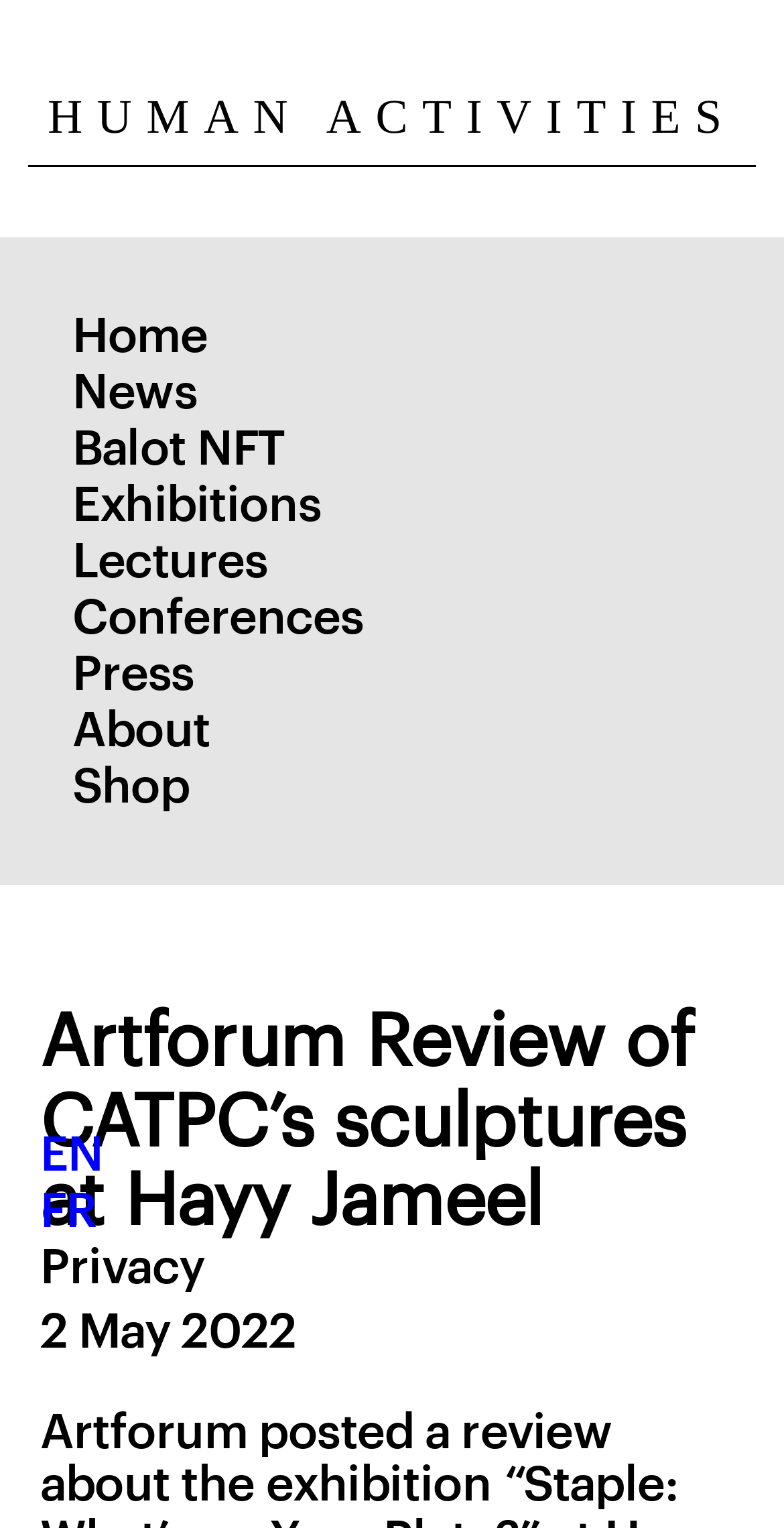Highlight the bounding box coordinates of the element that should be clicked to carry out the following instruction: "select English language". The coordinates must be given as four float numbers ranging from 0 to 1, i.e., [left, top, right, bottom].

[0.051, 0.74, 0.131, 0.771]